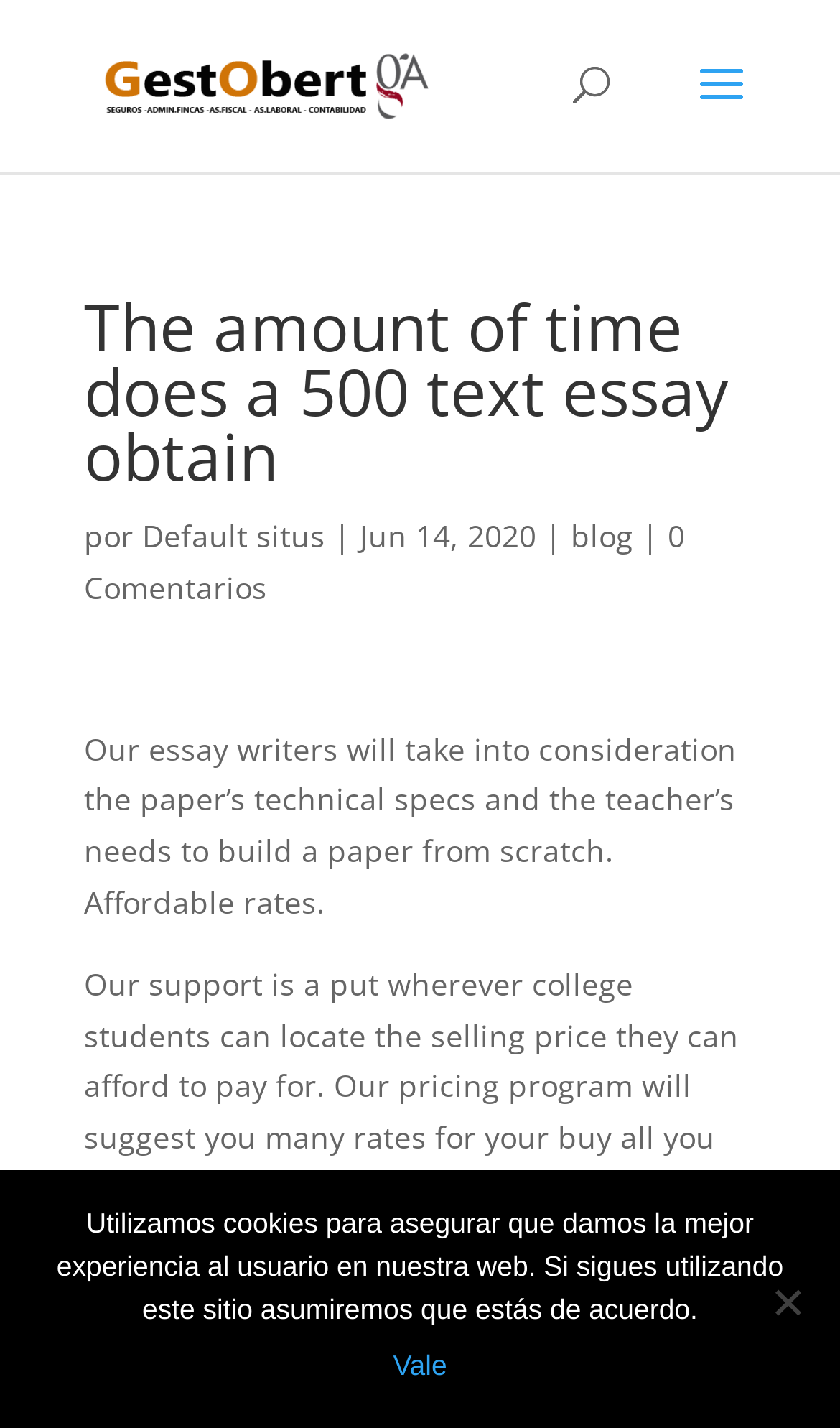What is the purpose of the essay writers?
Based on the image, answer the question with as much detail as possible.

The purpose of the essay writers can be found in the paragraph of text on the webpage, which states that 'Our essay writers will take into consideration the paper’s technical specs and the teacher’s needs to build a paper from scratch.' This indicates that the essay writers are responsible for creating custom papers for clients.